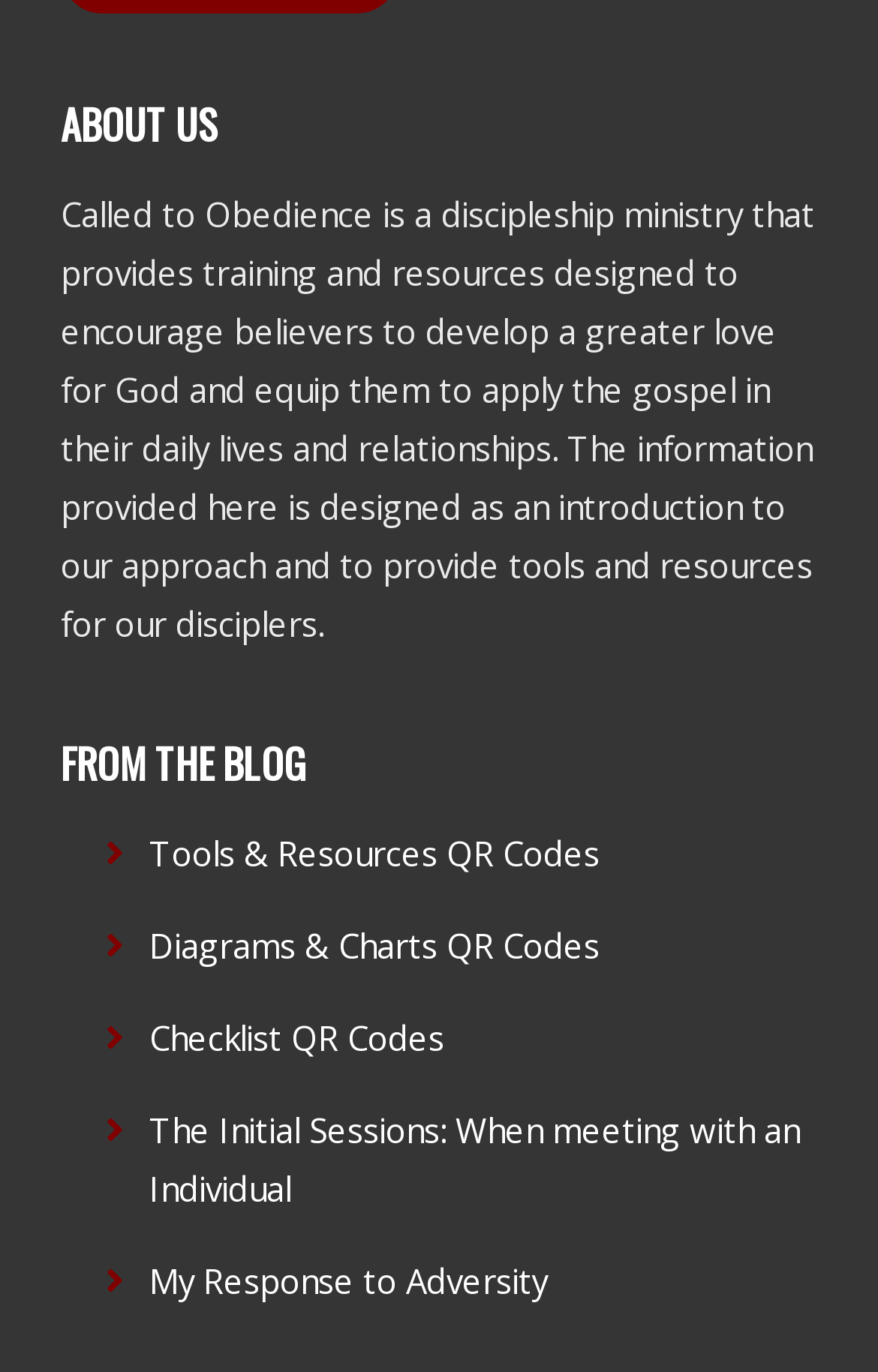Predict the bounding box coordinates for the UI element described as: "Diagrams & Charts QR Codes". The coordinates should be four float numbers between 0 and 1, presented as [left, top, right, bottom].

[0.17, 0.673, 0.683, 0.706]